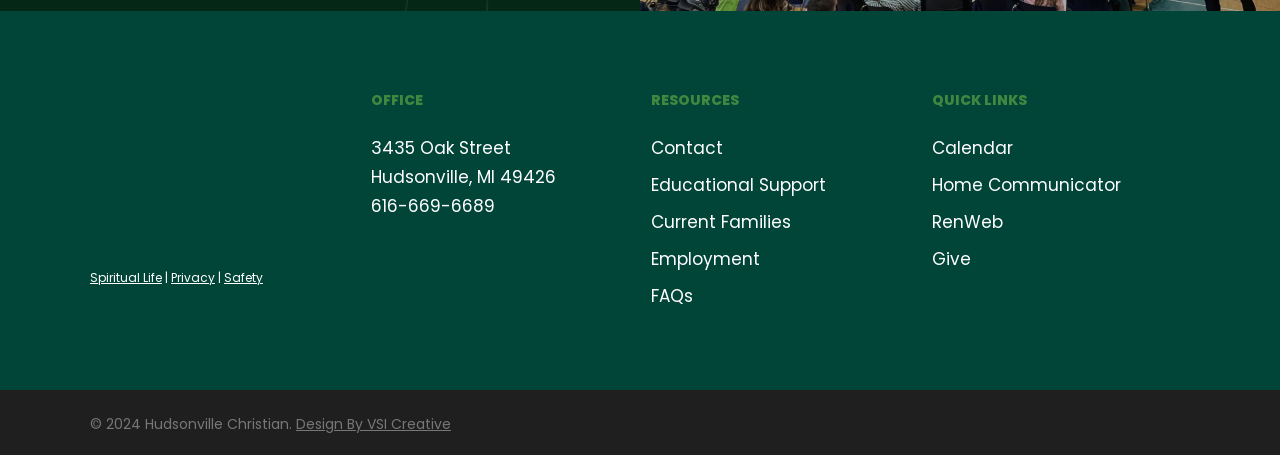Provide a brief response to the question using a single word or phrase: 
What are the quick links provided on the webpage?

Calendar, Home Communicator, RenWeb, Give